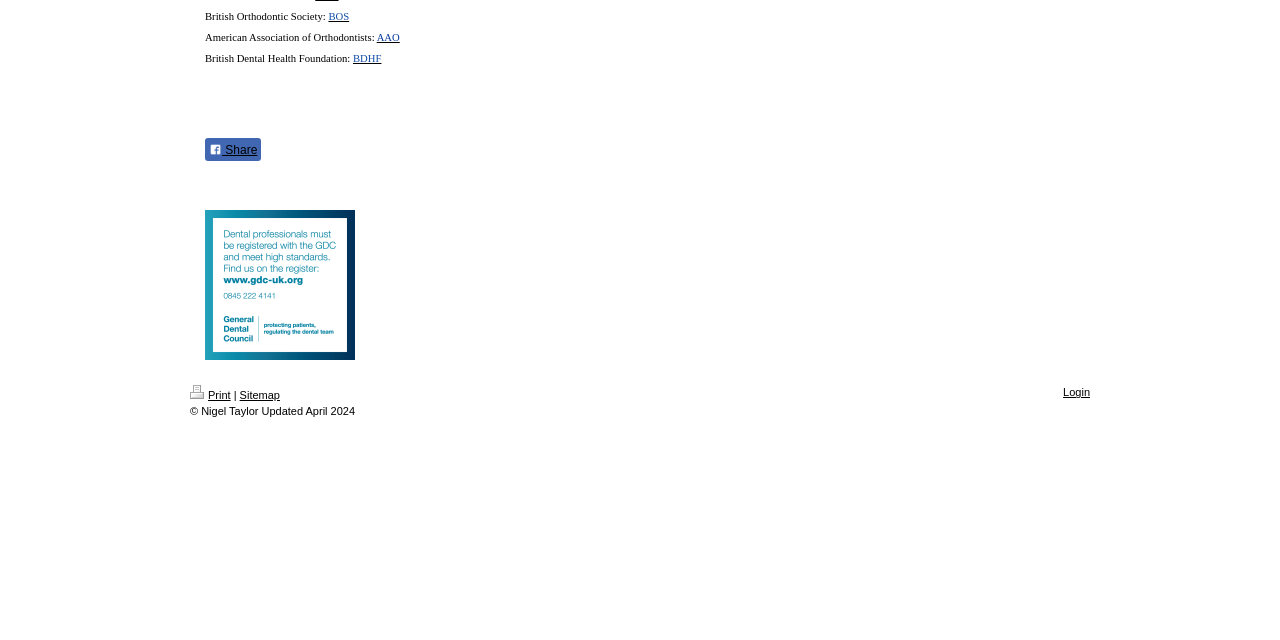Using the element description: "Share", determine the bounding box coordinates for the specified UI element. The coordinates should be four float numbers between 0 and 1, [left, top, right, bottom].

[0.16, 0.215, 0.204, 0.252]